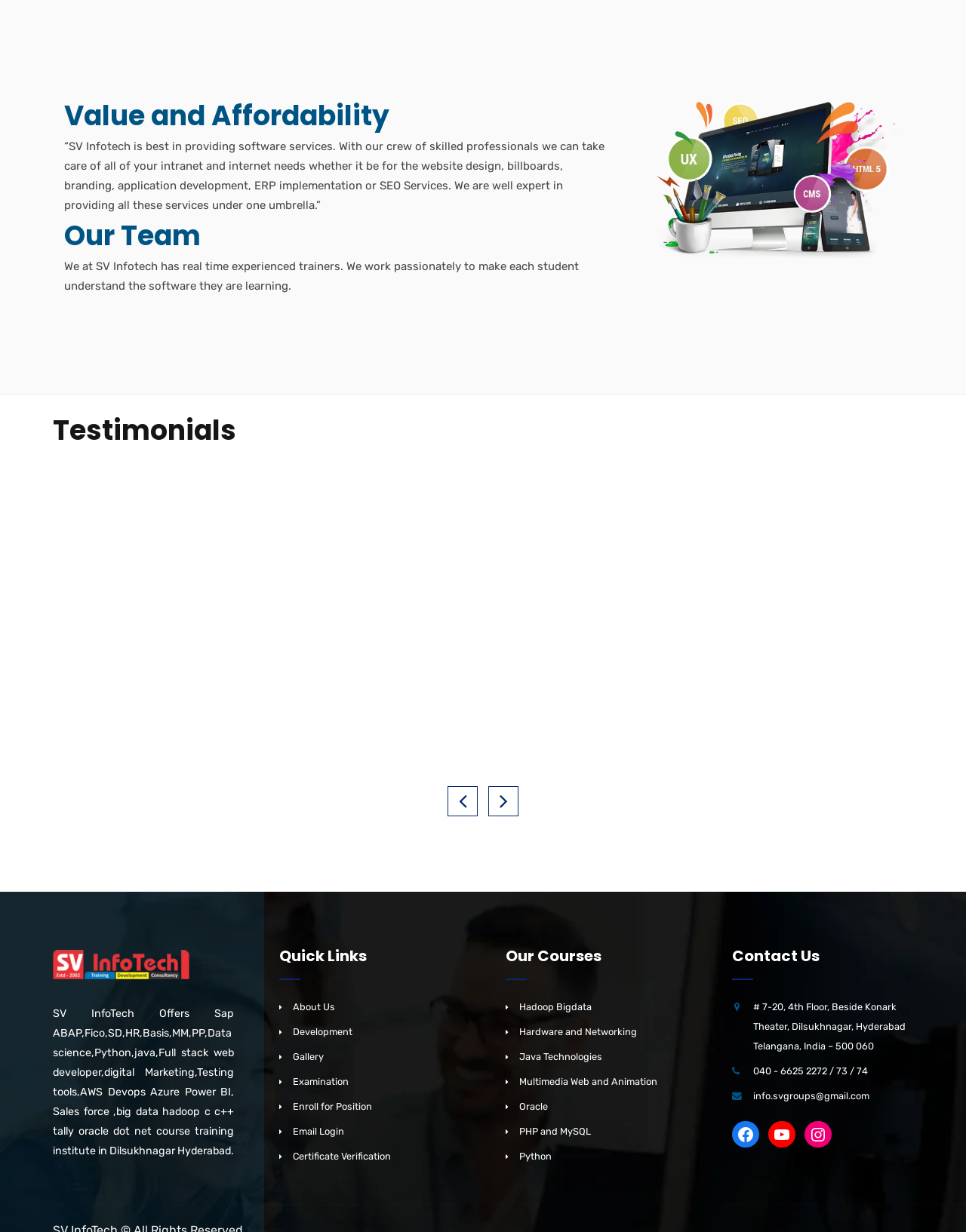What is the location of SV Infotech?
Based on the image, provide a one-word or brief-phrase response.

Dilsukhnagar, Hyderabad